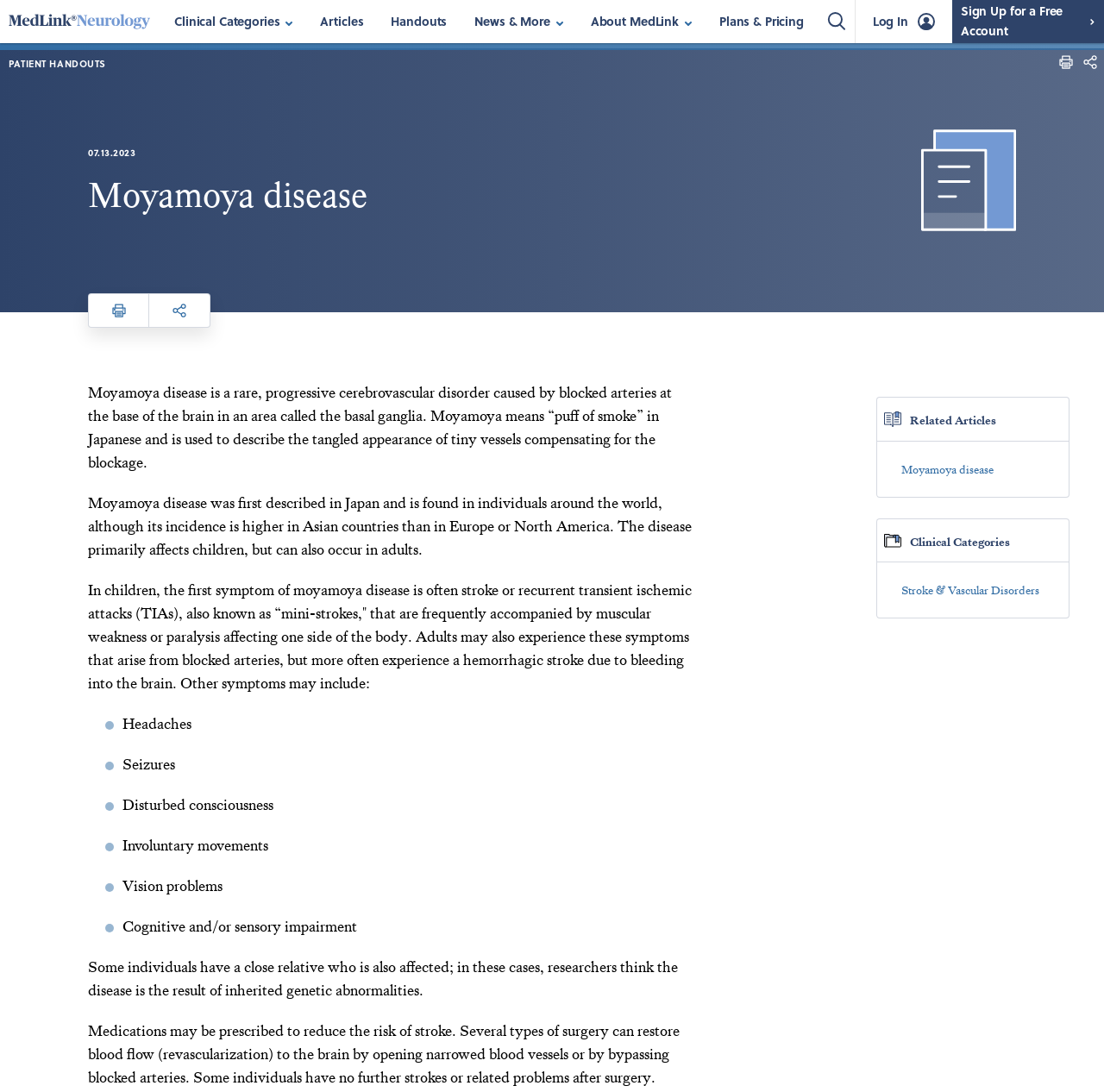What is the primary age group affected by Moyamoya disease?
Look at the screenshot and respond with one word or a short phrase.

Children